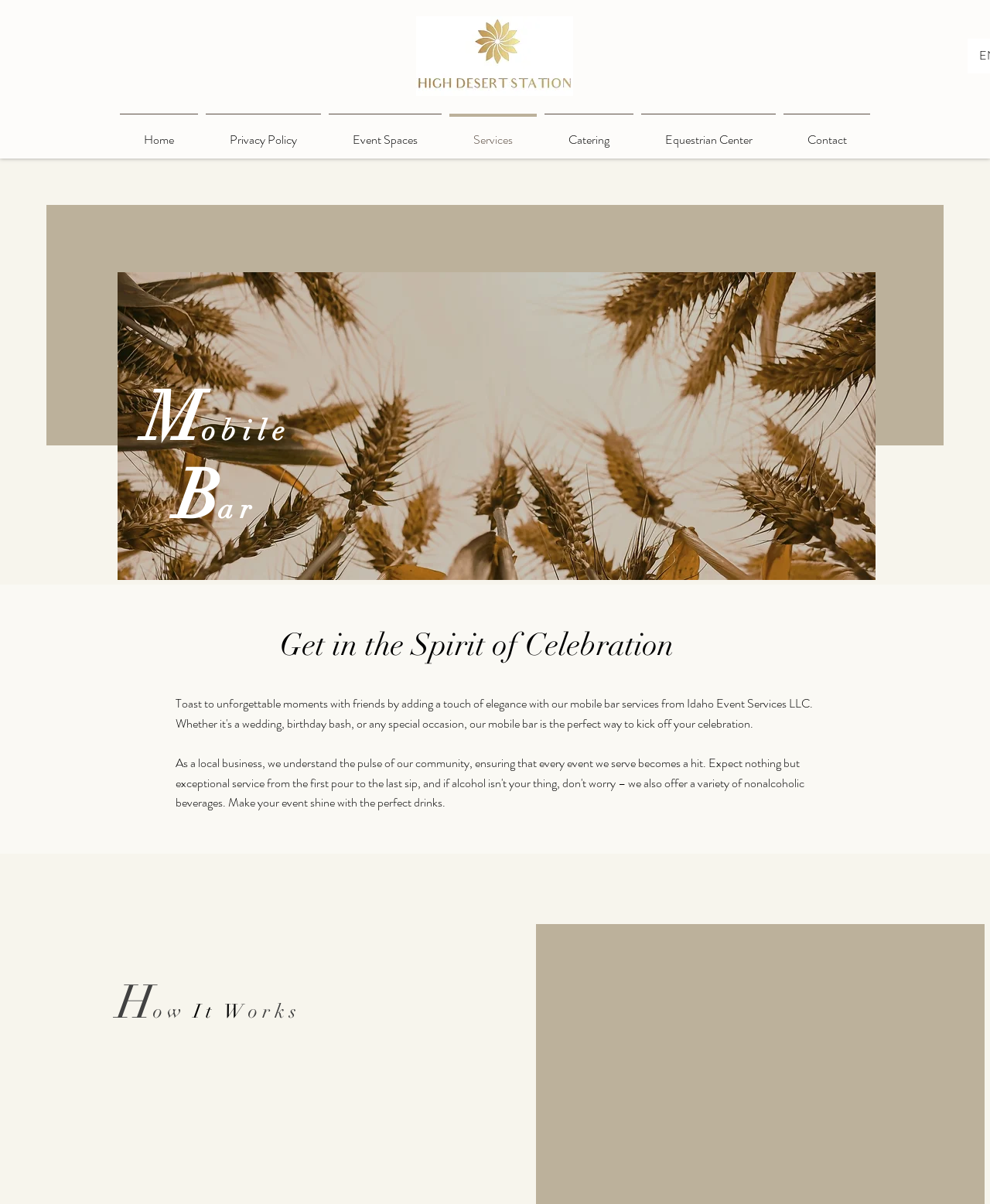What is the purpose of the Mobile Bar?
Provide an in-depth answer to the question, covering all aspects.

The purpose of the Mobile Bar is to 'Get in the Spirit of Celebration', as described in the heading with a bounding box coordinate of [0.269, 0.517, 0.695, 0.554].